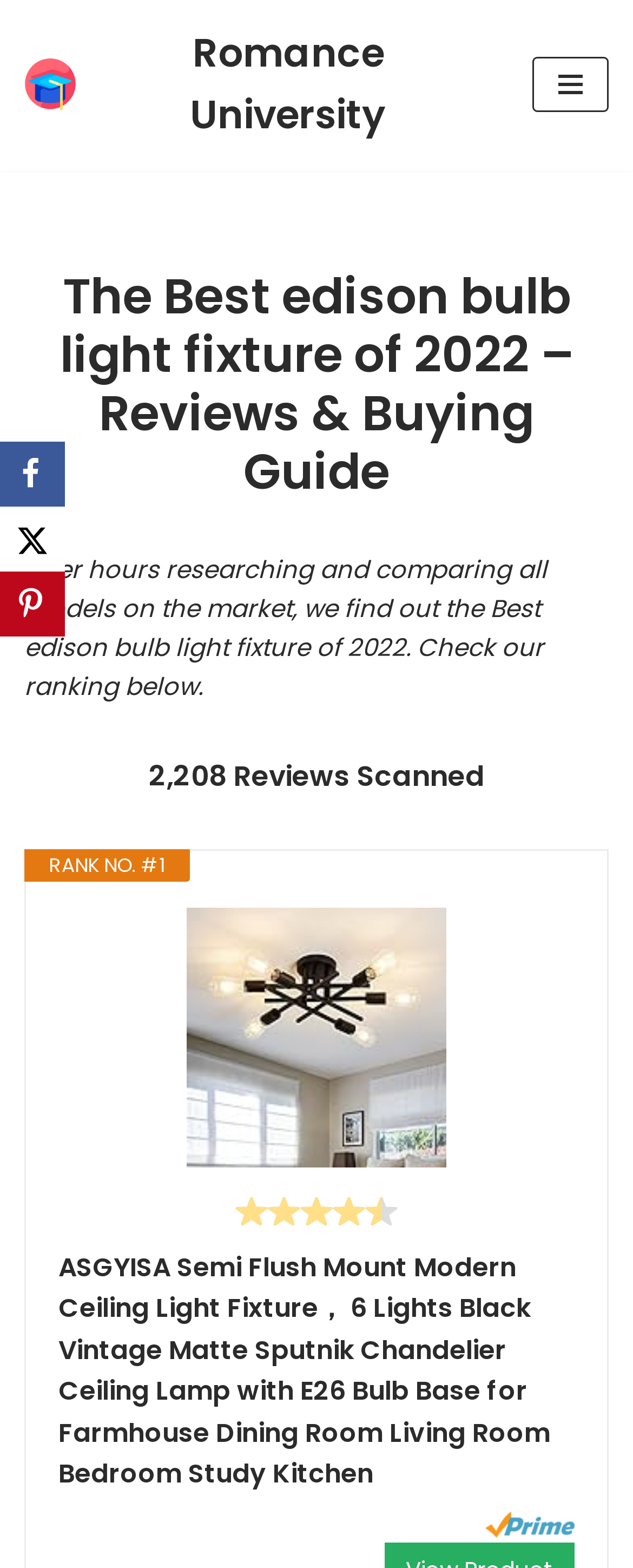What is the main title displayed on this webpage?

The Best edison bulb light fixture of 2022 – Reviews & Buying Guide